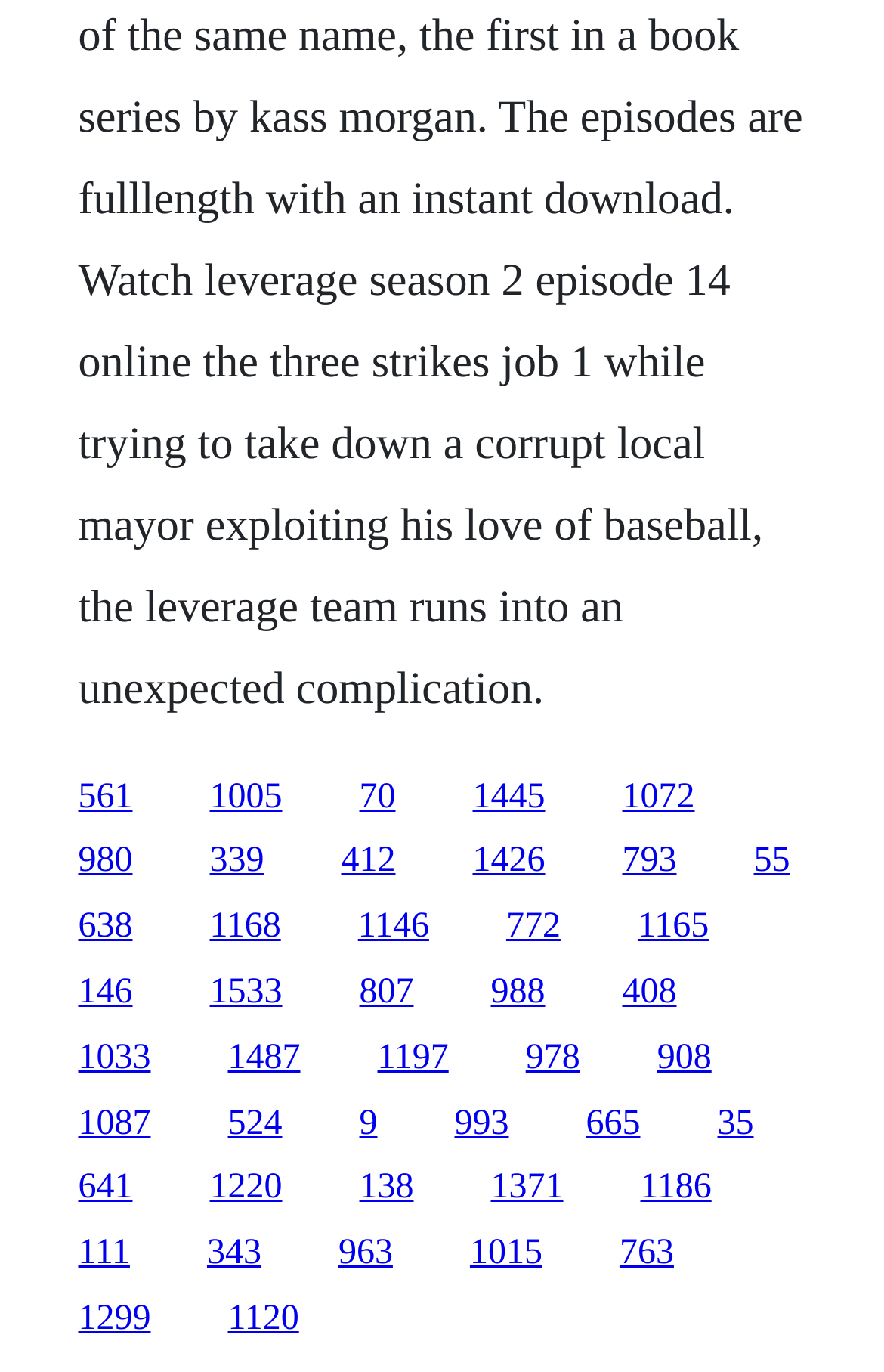Please identify the bounding box coordinates of the region to click in order to complete the given instruction: "click the first link". The coordinates should be four float numbers between 0 and 1, i.e., [left, top, right, bottom].

[0.088, 0.566, 0.15, 0.594]